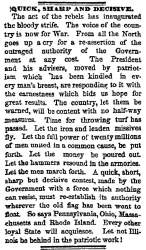Examine the screenshot and answer the question in as much detail as possible: What is the tone of the article?

The tone of the article can be inferred from the caption, which describes the article as 'urging citizens to prepare and respond to the challenges ahead' and highlights the need for 'decisive leadership in the face of impending conflict'.